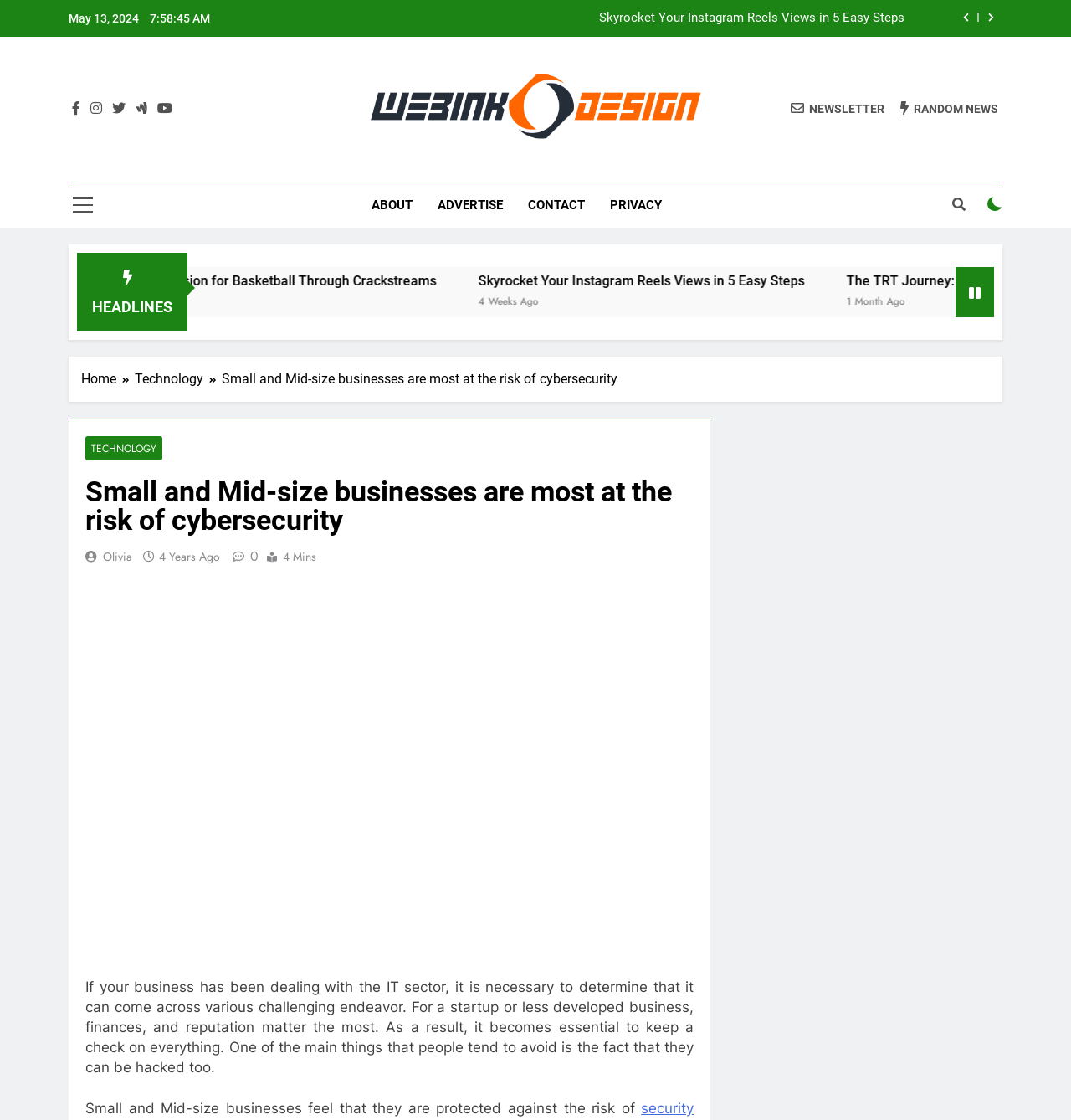Can you find and provide the main heading text of this webpage?

Small and Mid-size businesses are most at the risk of cybersecurity